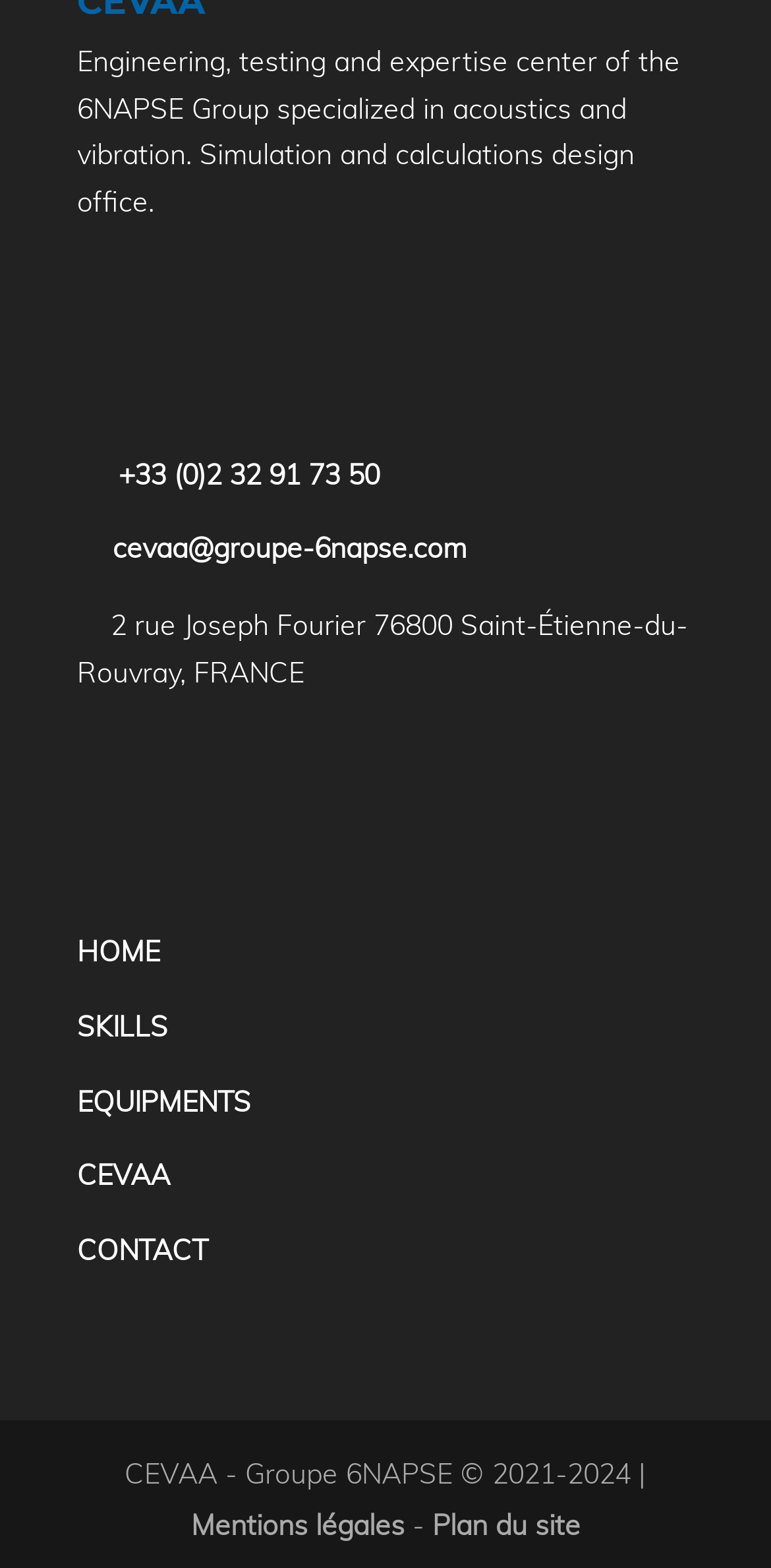Identify the bounding box coordinates of the region that should be clicked to execute the following instruction: "visit the homepage".

[0.1, 0.596, 0.208, 0.618]